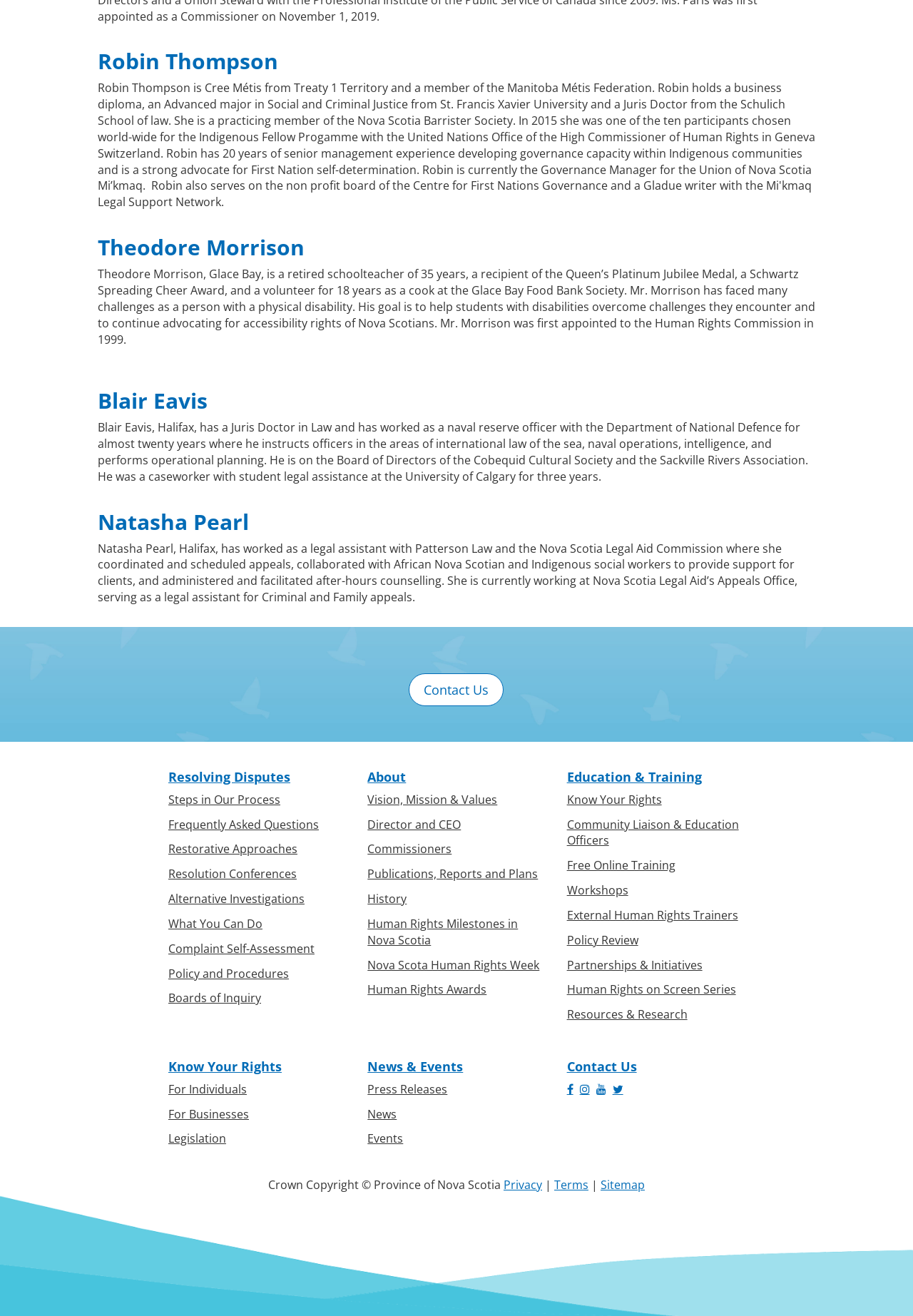How many social media links are present at the bottom of the webpage?
Using the image provided, answer with just one word or phrase.

4